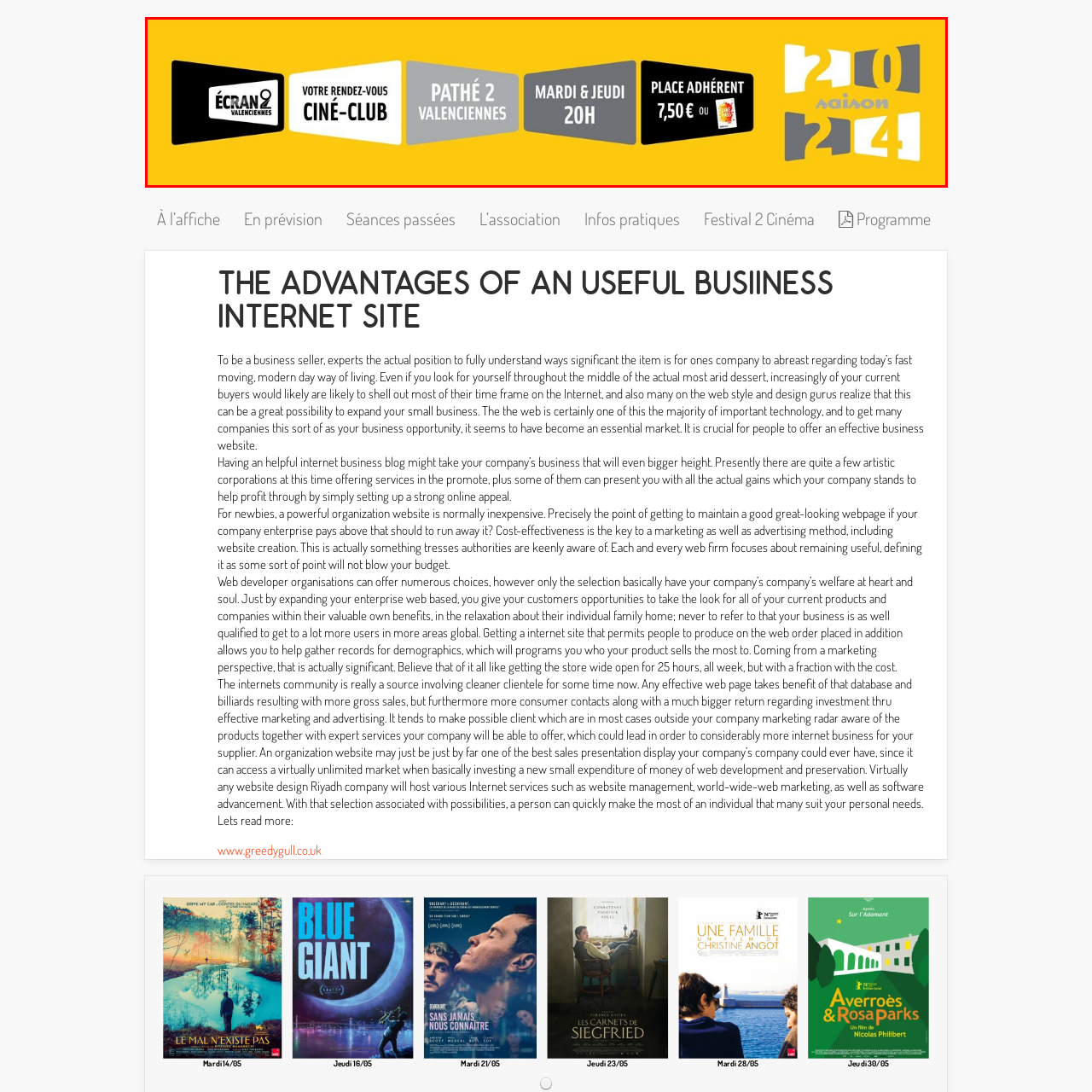How much does a membership place cost?
Inspect the image enclosed by the red bounding box and elaborate on your answer with as much detail as possible based on the visual cues.

The caption provides the membership pricing information, stating that a 'Place adhérent' costs 7,50 €, which is the amount required for membership.